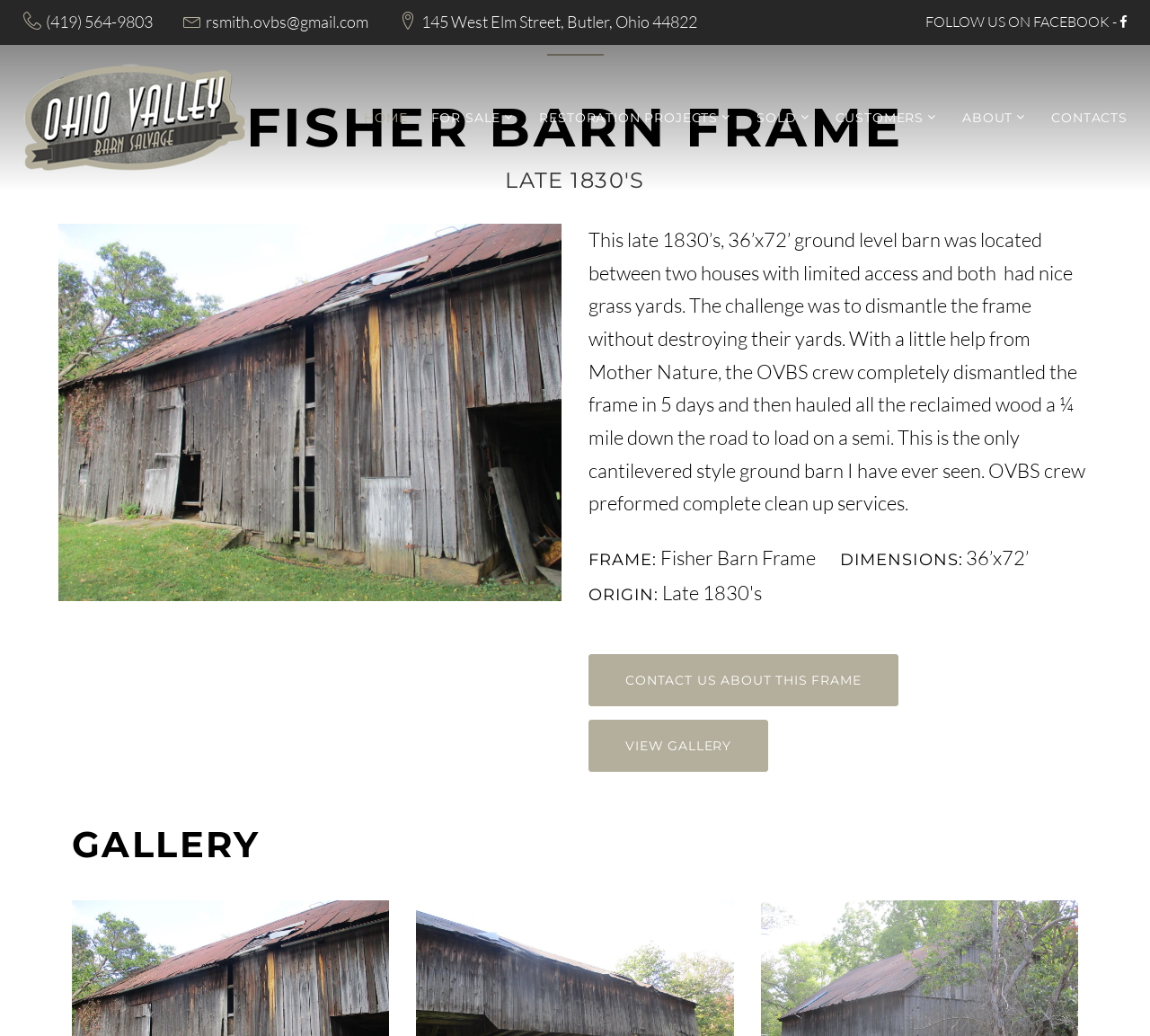Please identify the bounding box coordinates of the area that needs to be clicked to fulfill the following instruction: "View the Facebook page."

[0.805, 0.011, 0.98, 0.033]